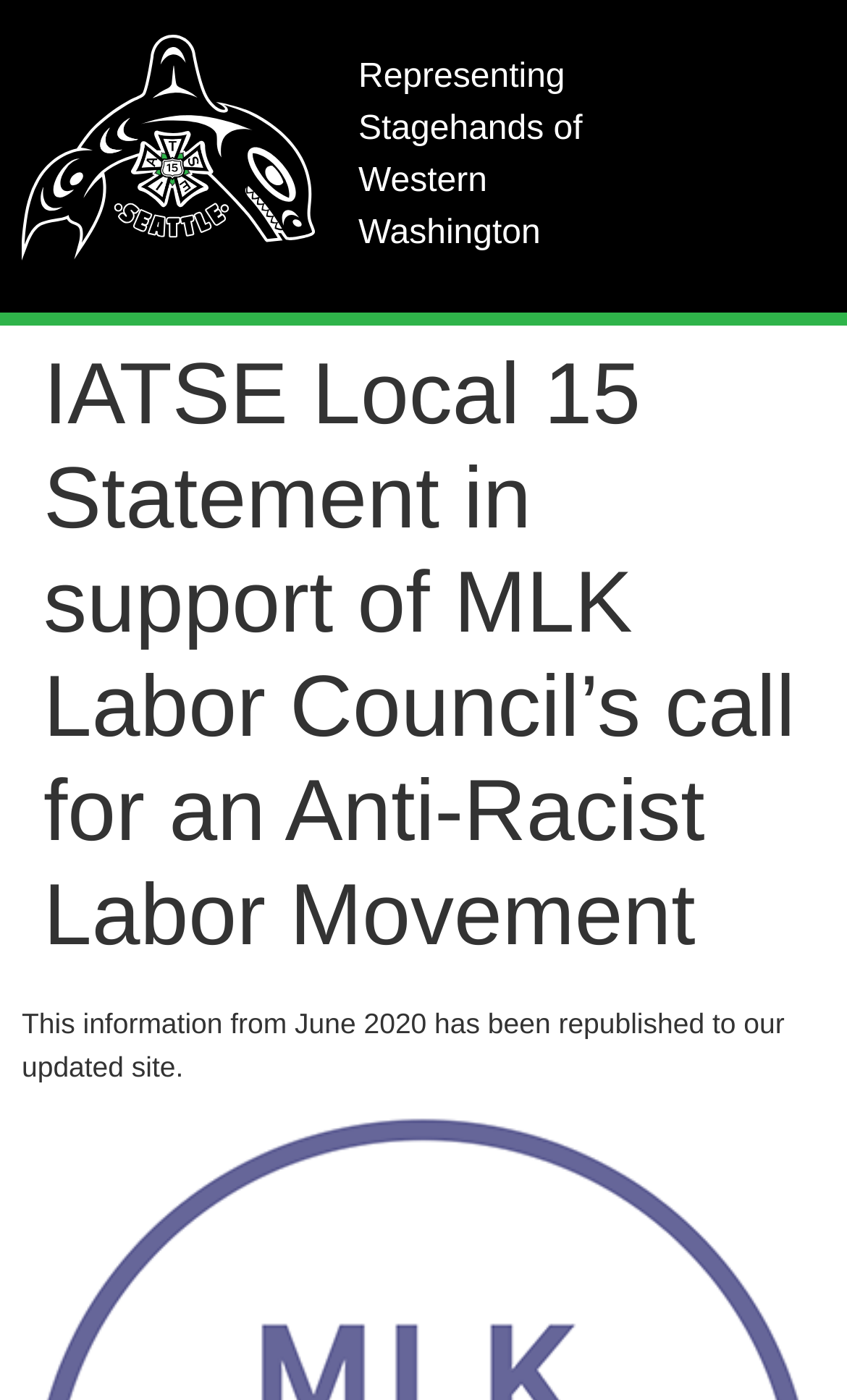Give a detailed explanation of the elements present on the webpage.

The webpage is about a statement from IATSE Local 15 in support of the MLK Labor Council's call for an anti-racist labor movement. At the top left of the page, there is a link and an image, both with the same name "International Alliance of Theatrical Stage Employees – Local #15". 

To the right of the link and image, there is a static text "Representing Stagehands of Western Washington". 

At the top right corner, there is a button labeled "Menu". 

Below the top section, there is a heading that spans almost the entire width of the page, stating "IATSE Local 15 Statement in support of MLK Labor Council’s call for an Anti-Racist Labor Movement". 

Further down the page, there is a static text that informs visitors that the information from June 2020 has been republished to the updated site.